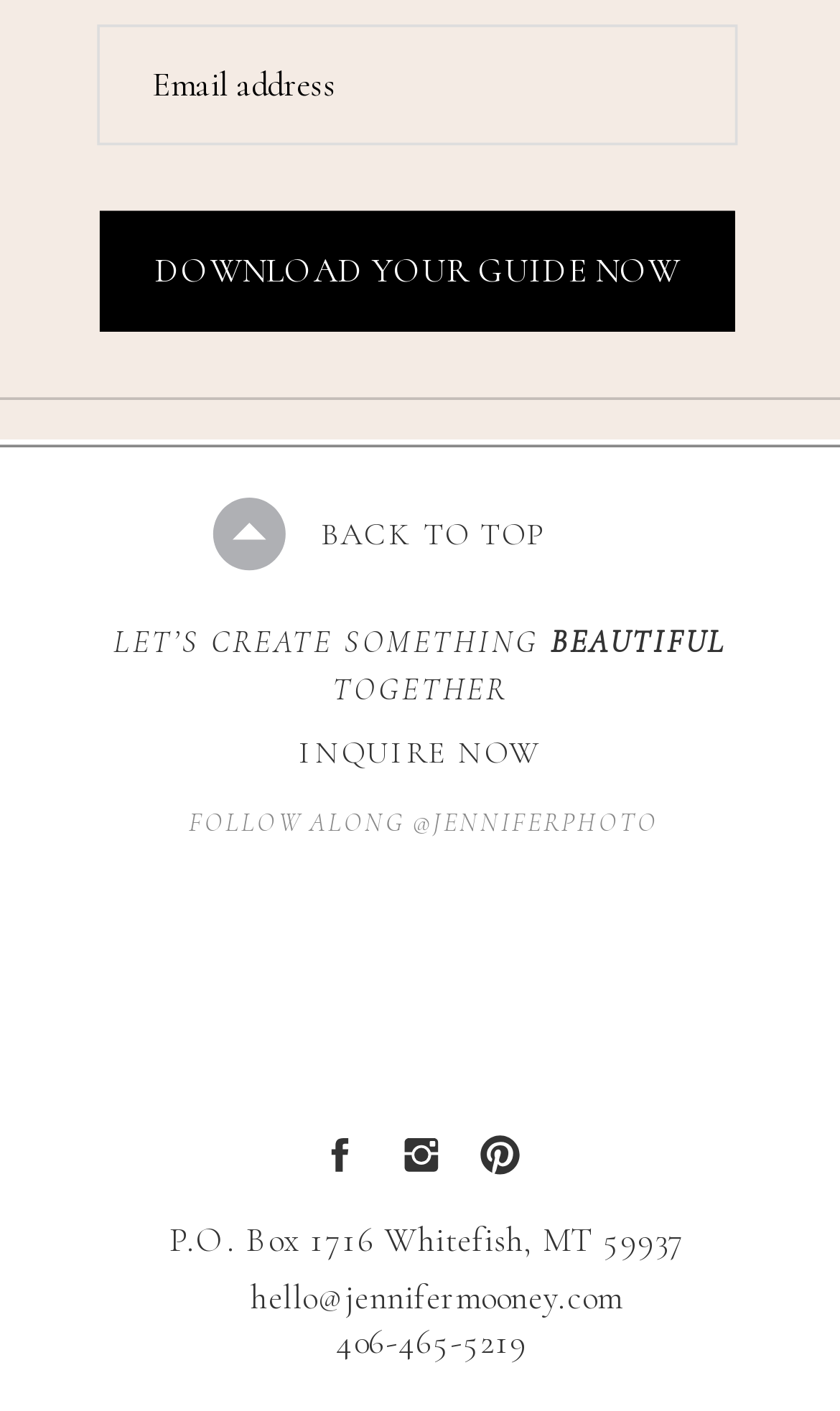What is the call-to-action button text?
Give a one-word or short phrase answer based on the image.

DOWNLOAD YOUR GUIDE NOW